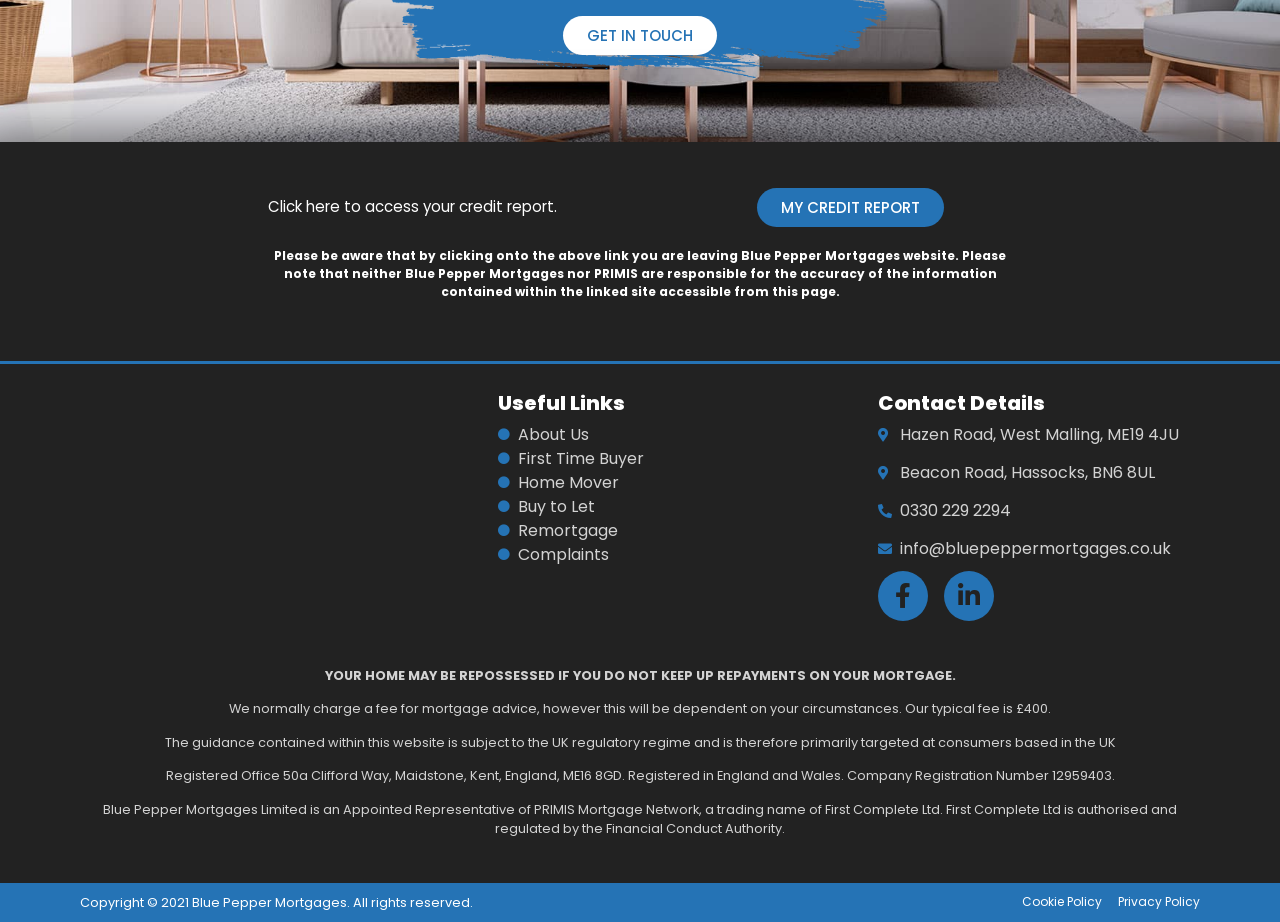Answer the following inquiry with a single word or phrase:
What is the warning about not keeping up mortgage repayments?

Home may be repossessed